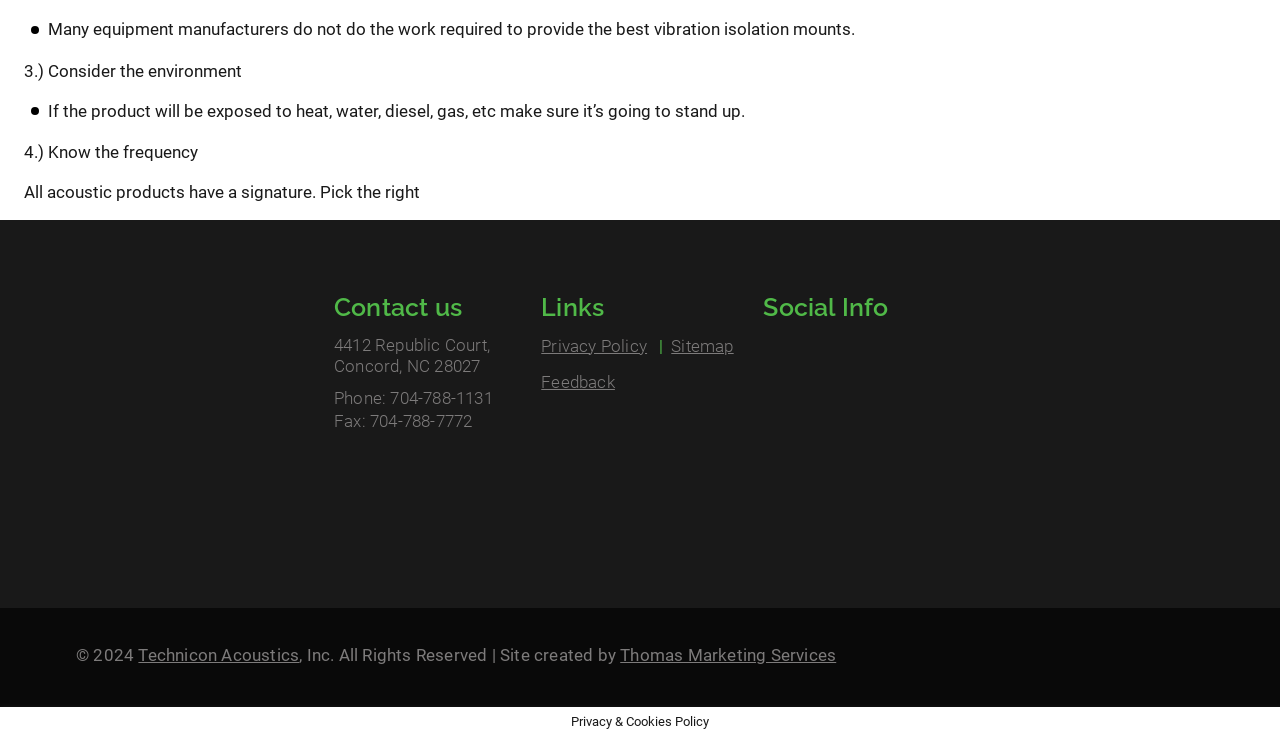Show the bounding box coordinates for the element that needs to be clicked to execute the following instruction: "Follow Technicon Acoustics on Linkedin". Provide the coordinates in the form of four float numbers between 0 and 1, i.e., [left, top, right, bottom].

[0.596, 0.459, 0.62, 0.5]